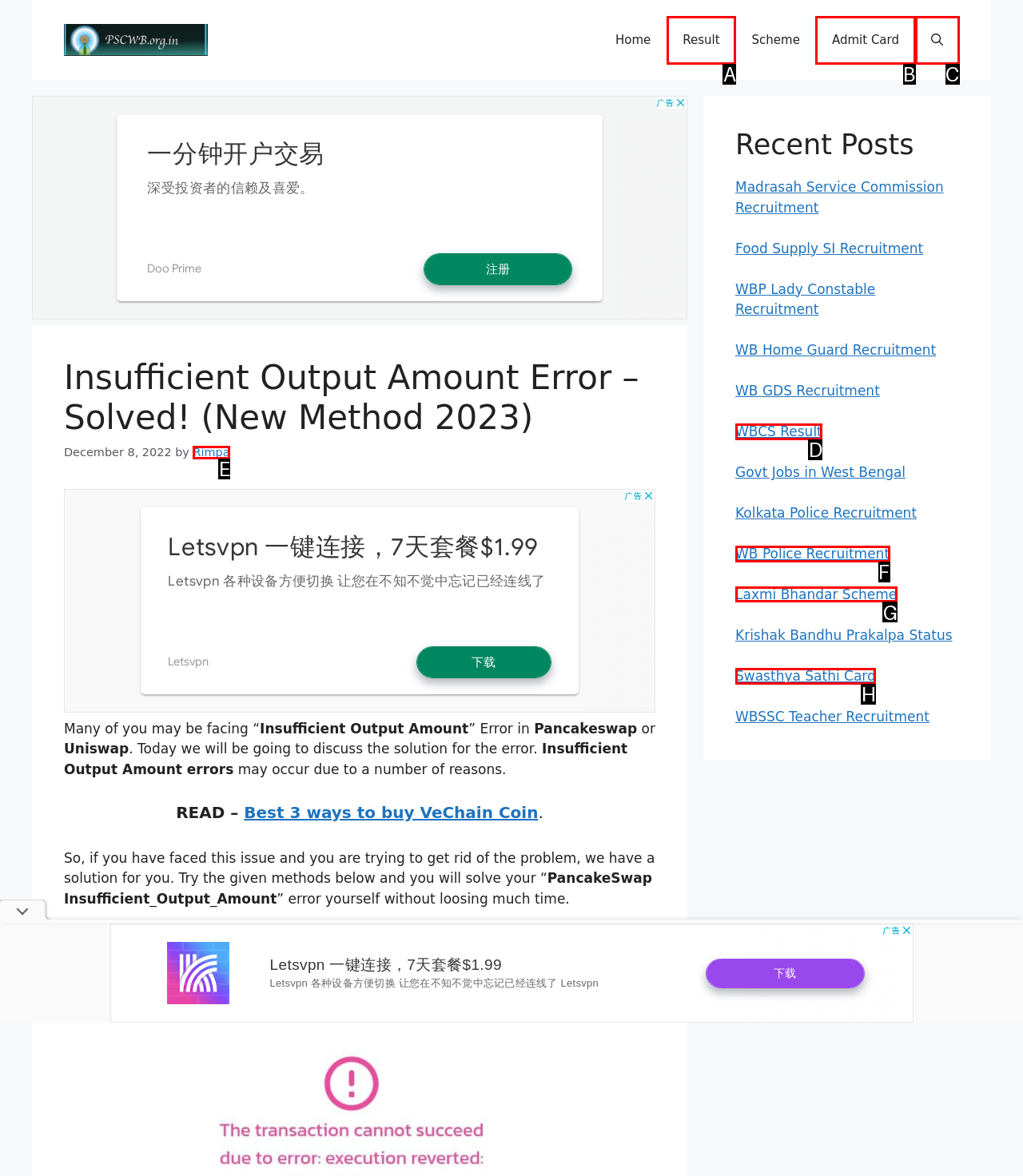Which option should you click on to fulfill this task: Share to Twitter? Answer with the letter of the correct choice.

None